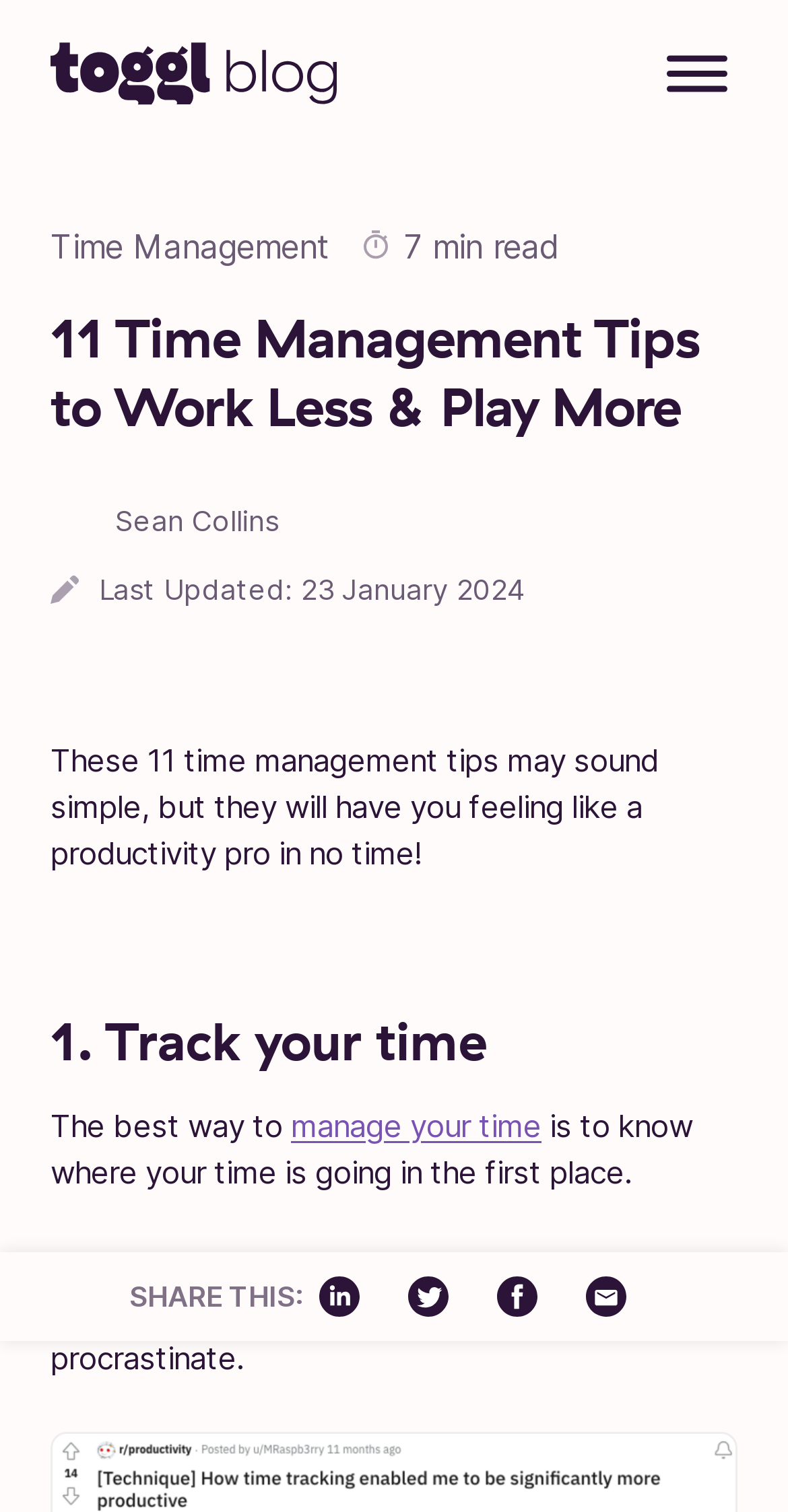Find and specify the bounding box coordinates that correspond to the clickable region for the instruction: "Click the Toggl Blog link".

[0.064, 0.021, 0.433, 0.072]